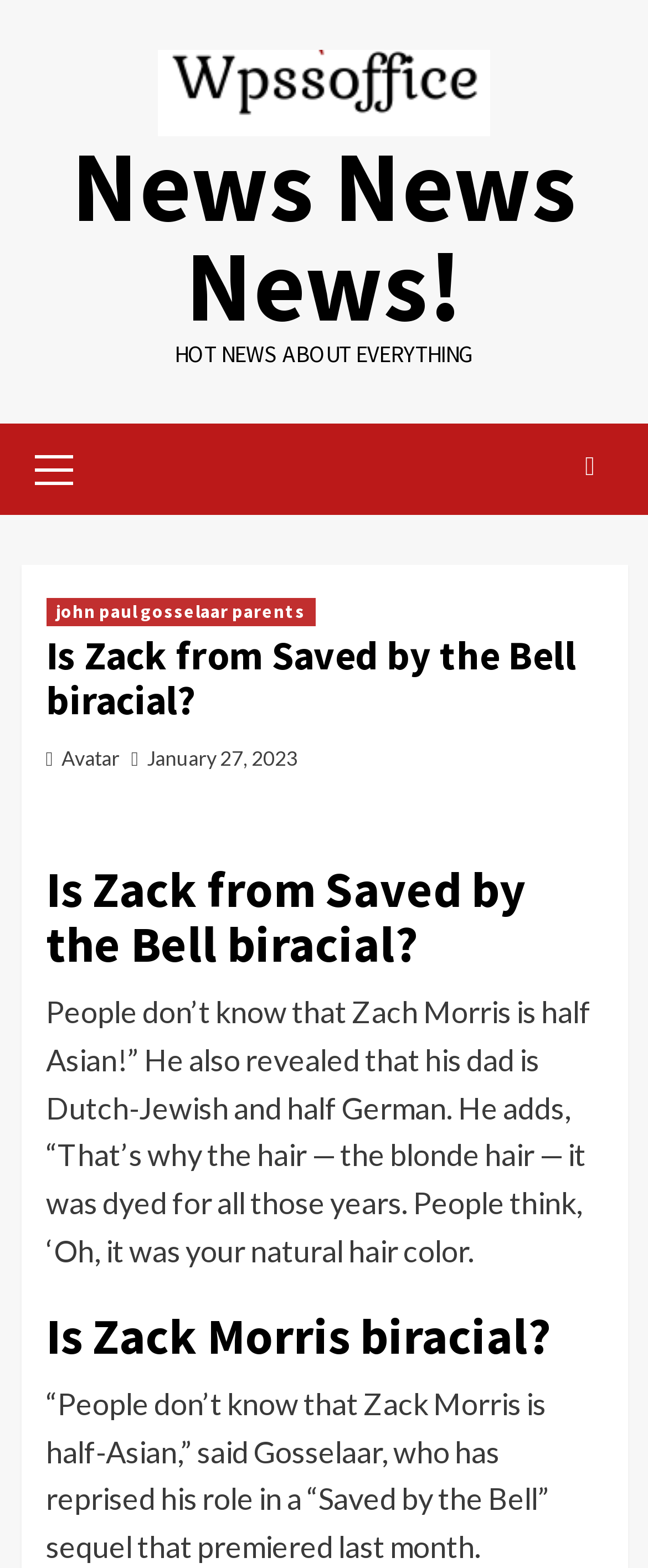Identify the bounding box for the UI element that is described as follows: "title="Search"".

[0.878, 0.278, 0.942, 0.316]